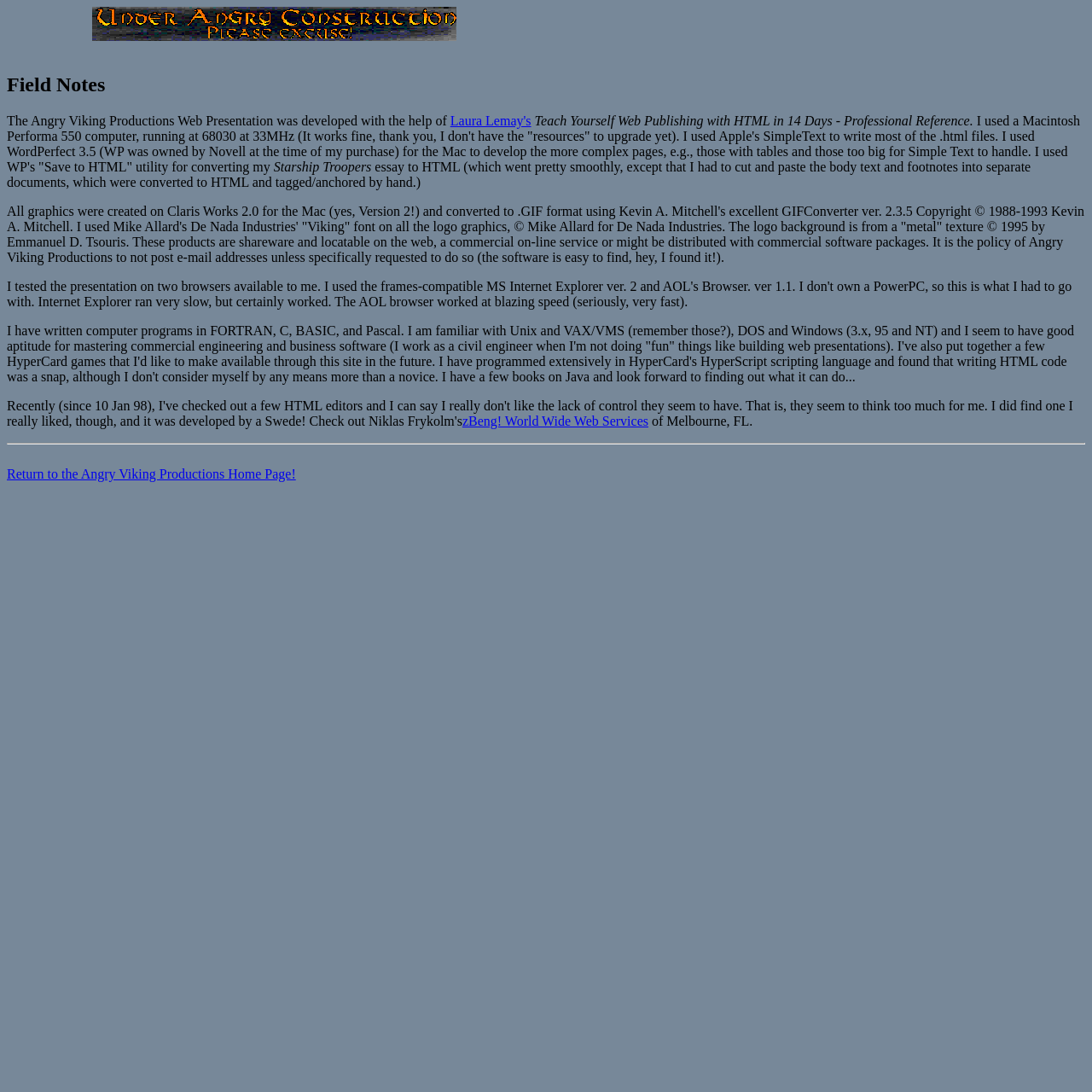Respond with a single word or phrase for the following question: 
What is the name of the company that provided web services?

zBeng! World Wide Web Services